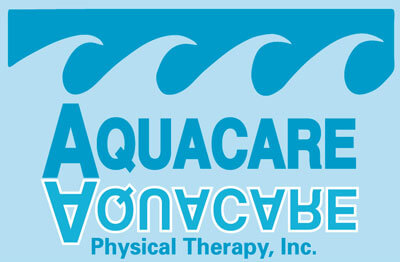Use one word or a short phrase to answer the question provided: 
What type of service does Aquacare provide?

Physical therapy